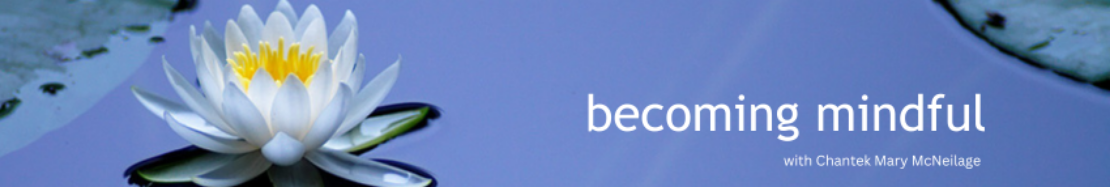What is the theme emphasized by the inspirational phrase?
Please answer the question with a detailed response using the information from the screenshot.

The inspirational phrase 'becoming mindful' emphasizes the theme of mindfulness practice, which is a concept related to self-awareness and meditation.